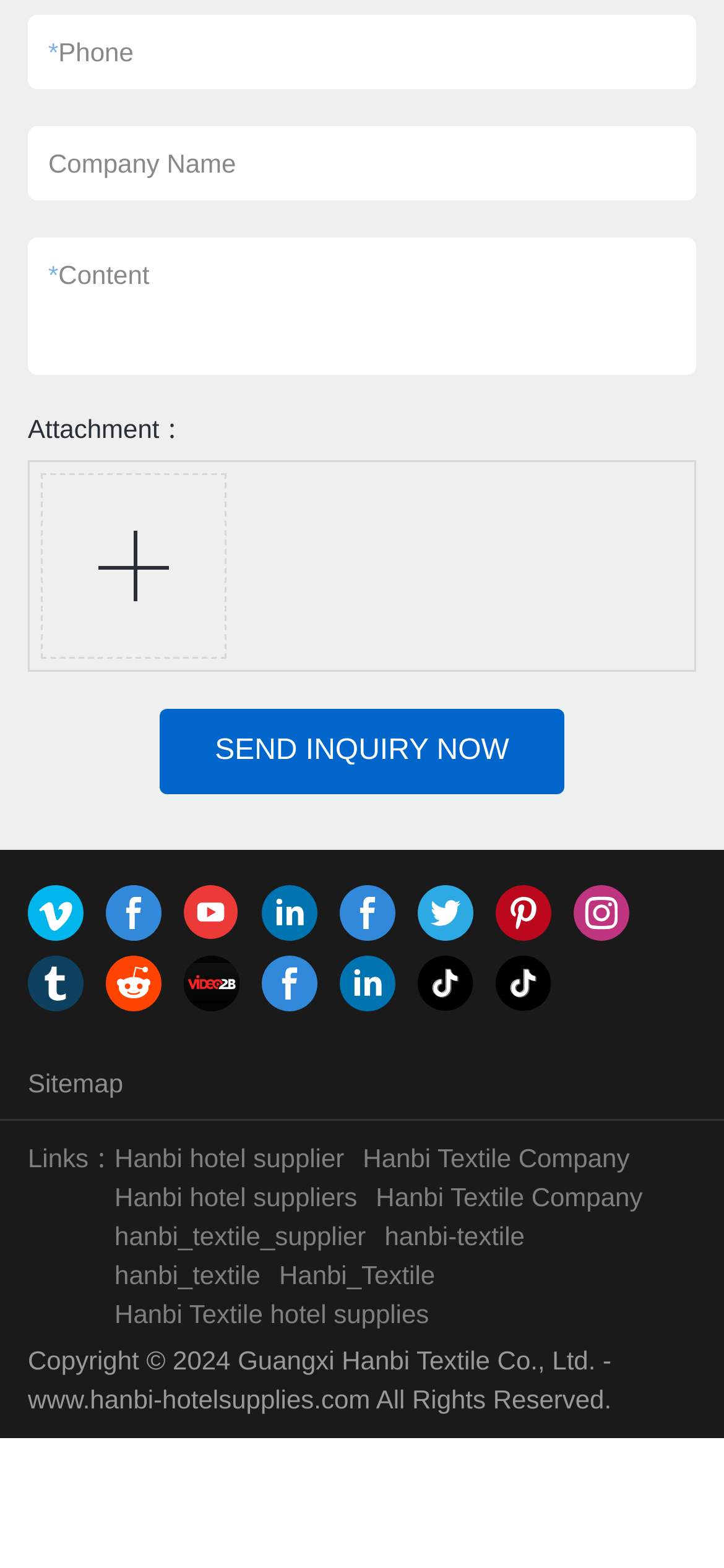Identify the bounding box coordinates of the region that needs to be clicked to carry out this instruction: "Send inquiry now". Provide these coordinates as four float numbers ranging from 0 to 1, i.e., [left, top, right, bottom].

[0.22, 0.452, 0.78, 0.506]